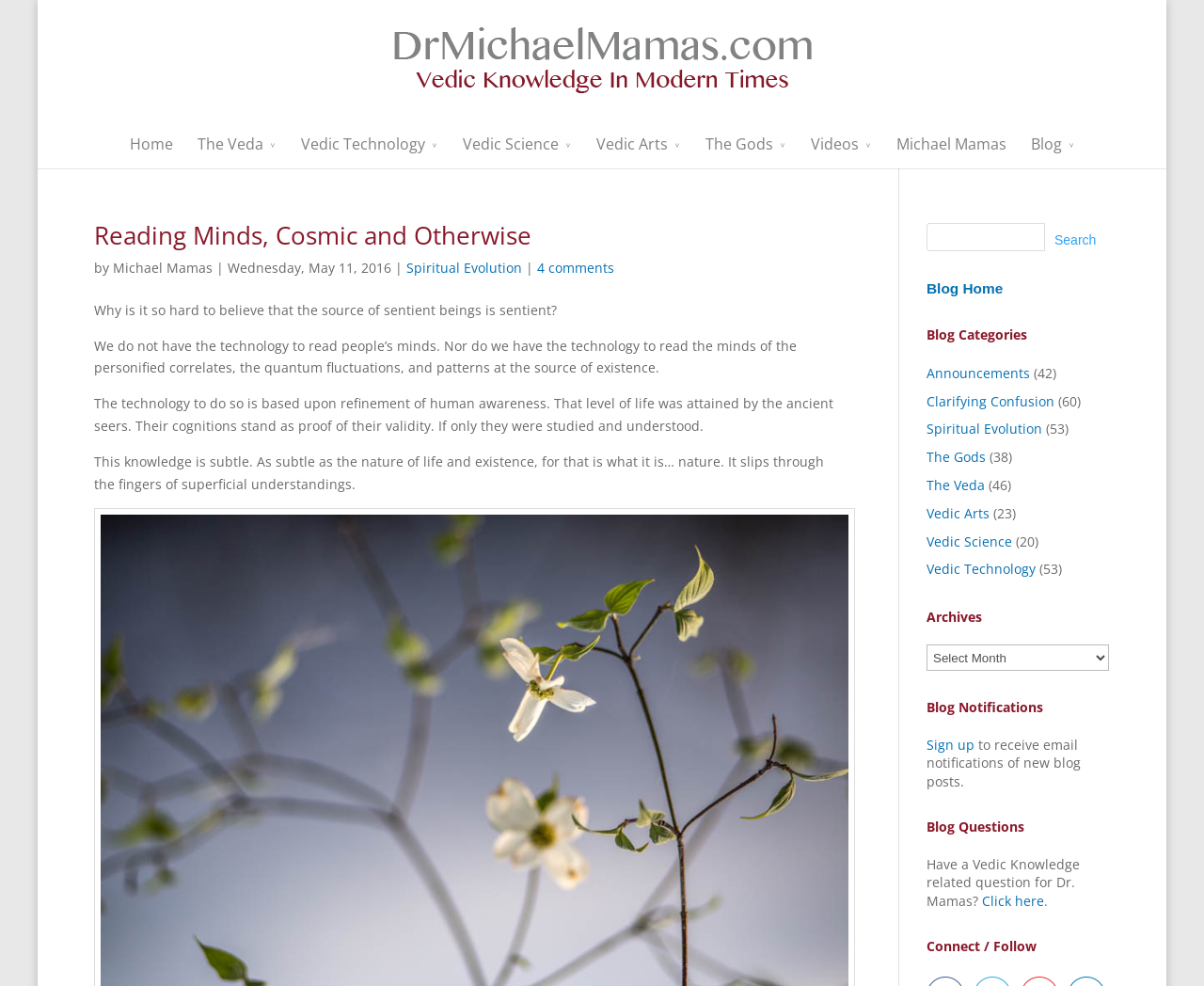Provide the bounding box coordinates for the UI element described in this sentence: "Vedic Technology". The coordinates should be four float values between 0 and 1, i.e., [left, top, right, bottom].

[0.25, 0.135, 0.364, 0.171]